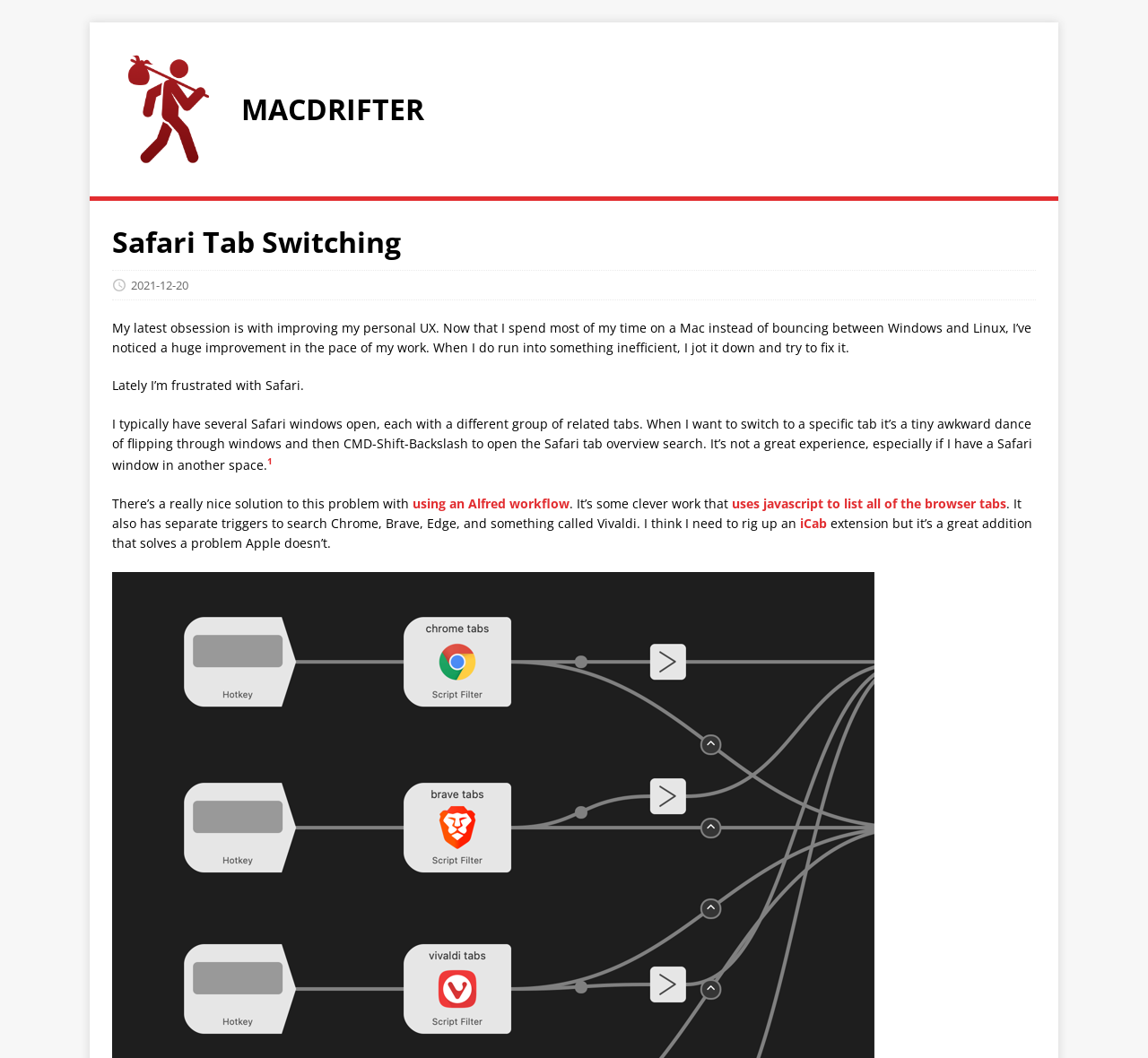Create a detailed summary of the webpage's content and design.

This webpage is about the author's personal experience with improving their user experience (UX) on a Mac. At the top, there is a link to "MACDRIFTER" with an accompanying image. Below this, there is a header section with a heading "Safari Tab Switching" and a small image, followed by a timestamp "2021-12-20".

The main content of the webpage is a series of paragraphs discussing the author's frustration with Safari's tab switching functionality. The text explains that the author typically has multiple Safari windows open with different groups of related tabs, and switching between them can be awkward. The author then describes a solution to this problem using an Alfred workflow, which lists all browser tabs using JavaScript. There are also links to other browsers, including Chrome, Brave, Edge, and Vivaldi, as well as a mention of iCab.

Throughout the webpage, there are several images, including one accompanying the "MACDRIFTER" link and another in the header section. The text is organized into paragraphs, with some links and superscript elements scattered throughout. Overall, the webpage has a simple and clean layout, with a focus on the author's personal experience and solution to a specific UX problem.